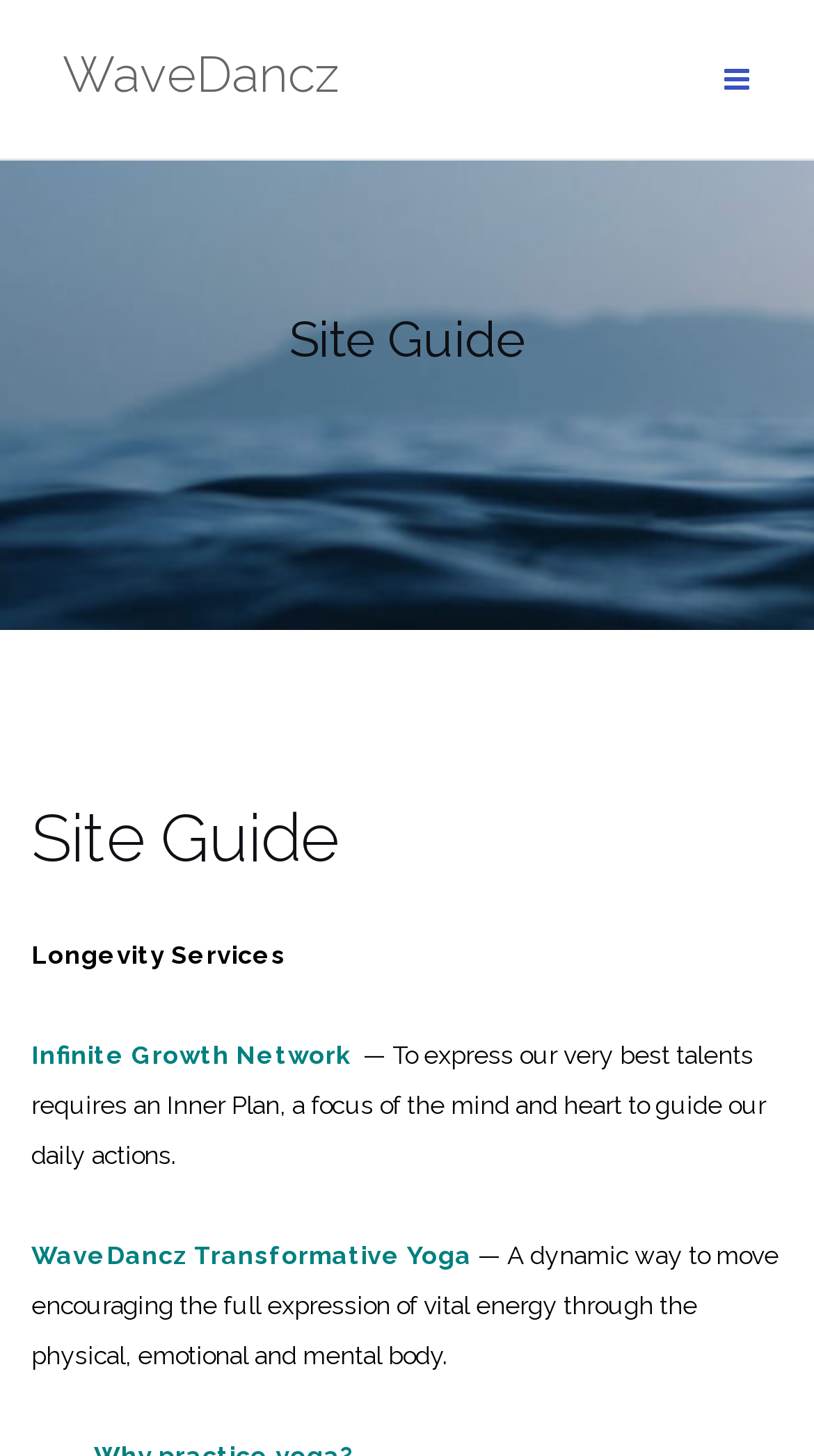Please look at the image and answer the question with a detailed explanation: What is the focus of the mind and heart?

According to the static text element, 'To express our very best talents requires an Inner Plan, a focus of the mind and heart to guide our daily actions.', I understand that the focus of the mind and heart is an Inner Plan.